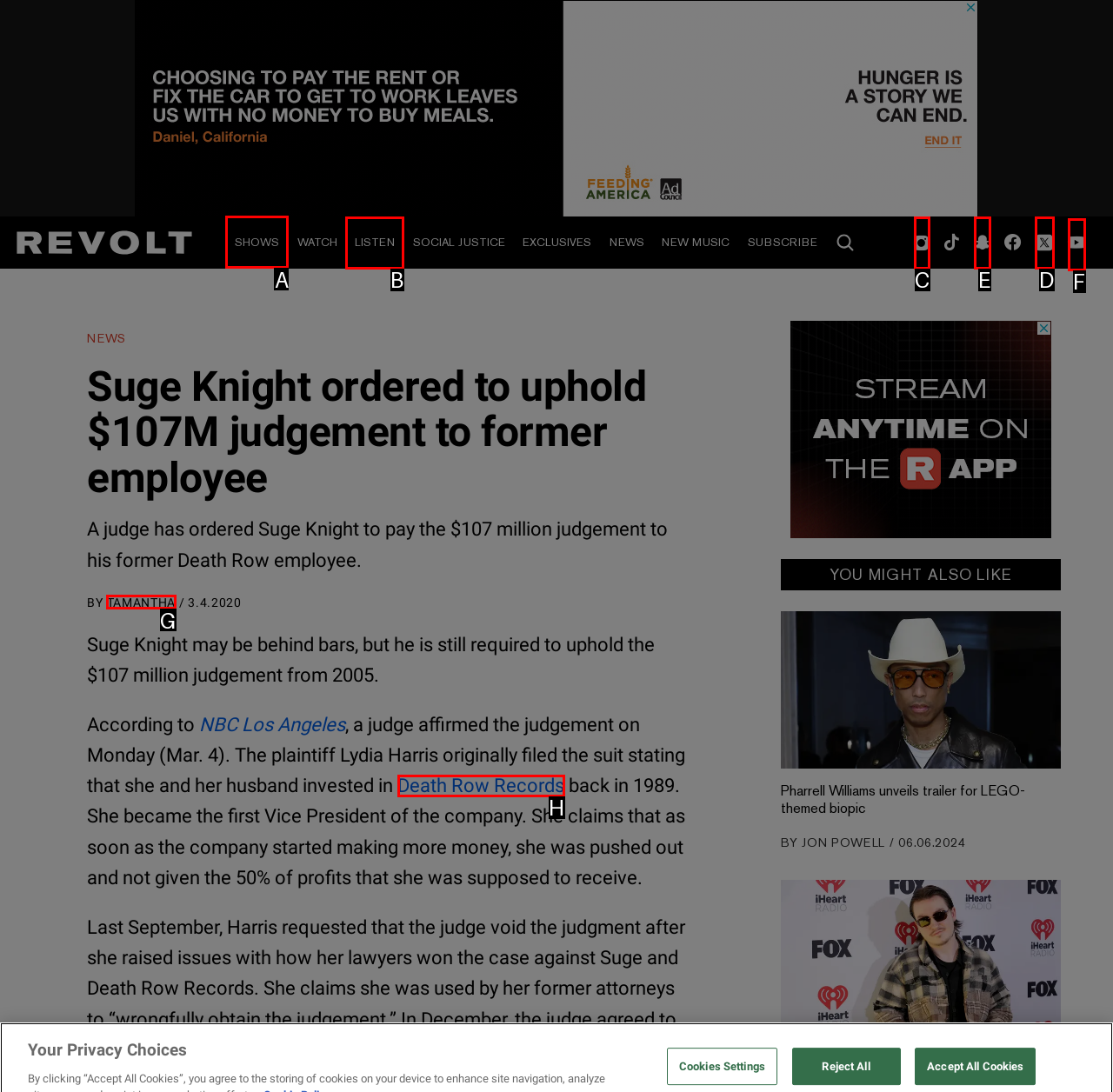Identify the correct lettered option to click in order to perform this task: Click the 'SHOWS' link. Respond with the letter.

A